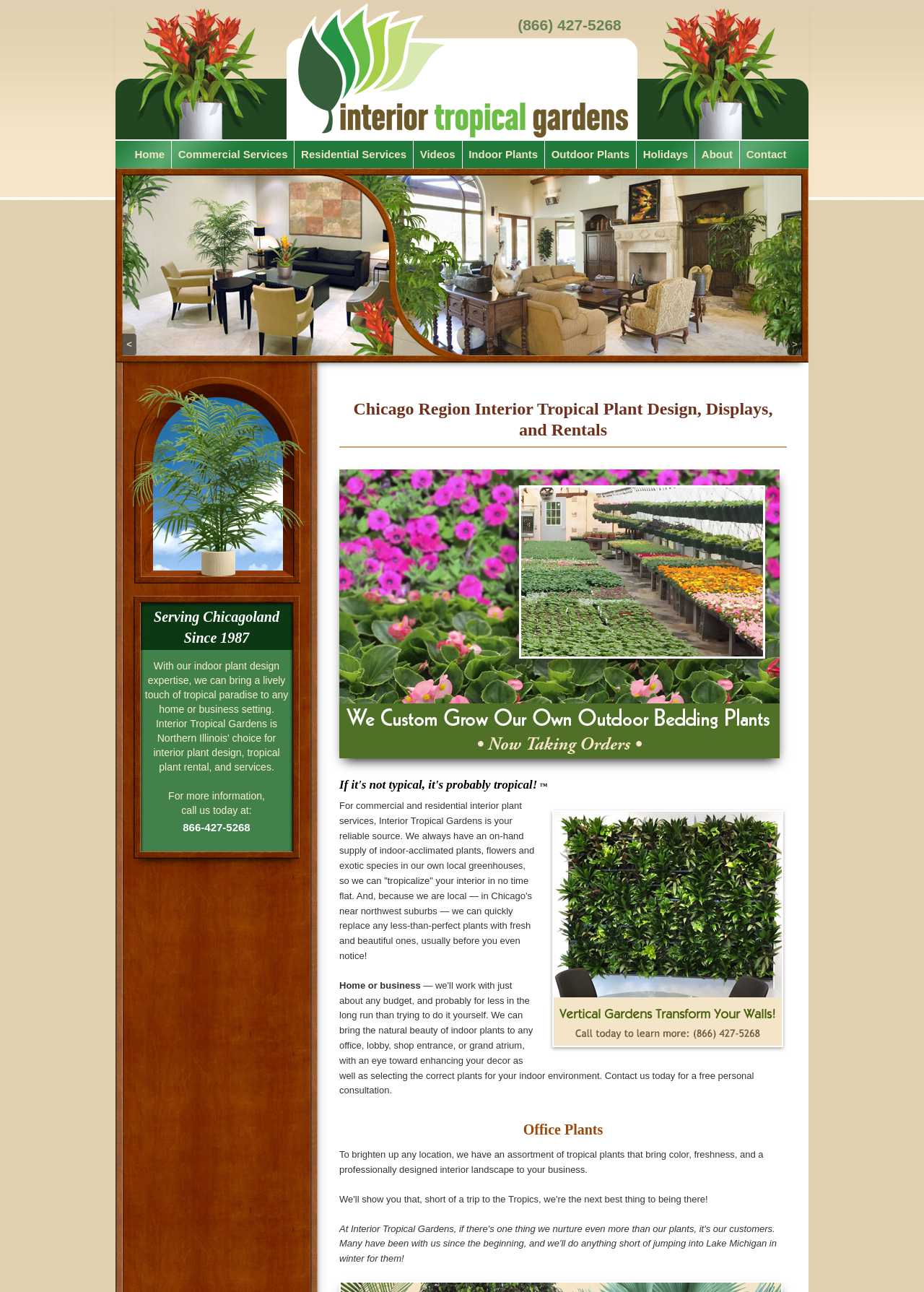Please determine the primary heading and provide its text.

Chicago Region Interior Tropical Plant Design, Displays, and Rentals